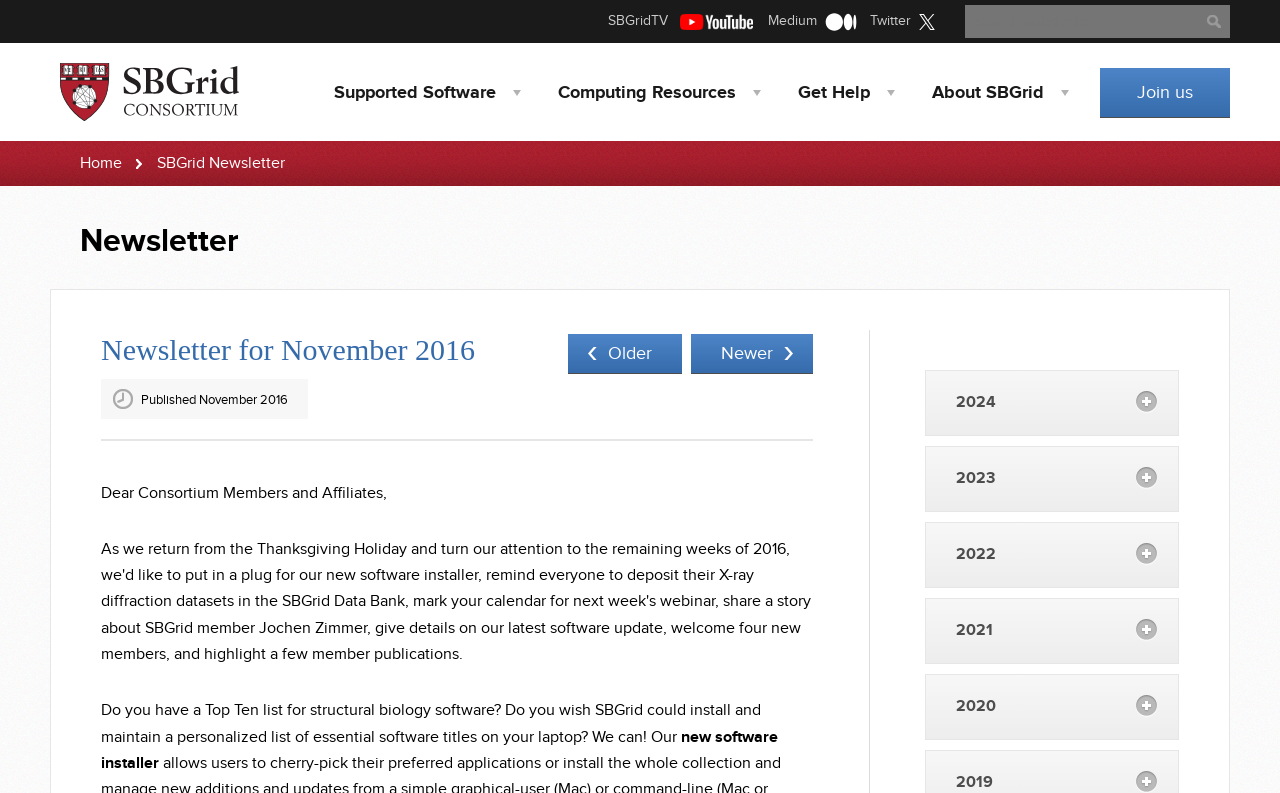Determine the bounding box of the UI element mentioned here: "aria-label="Black Instagram Icon"". The coordinates must be in the format [left, top, right, bottom] with values ranging from 0 to 1.

None